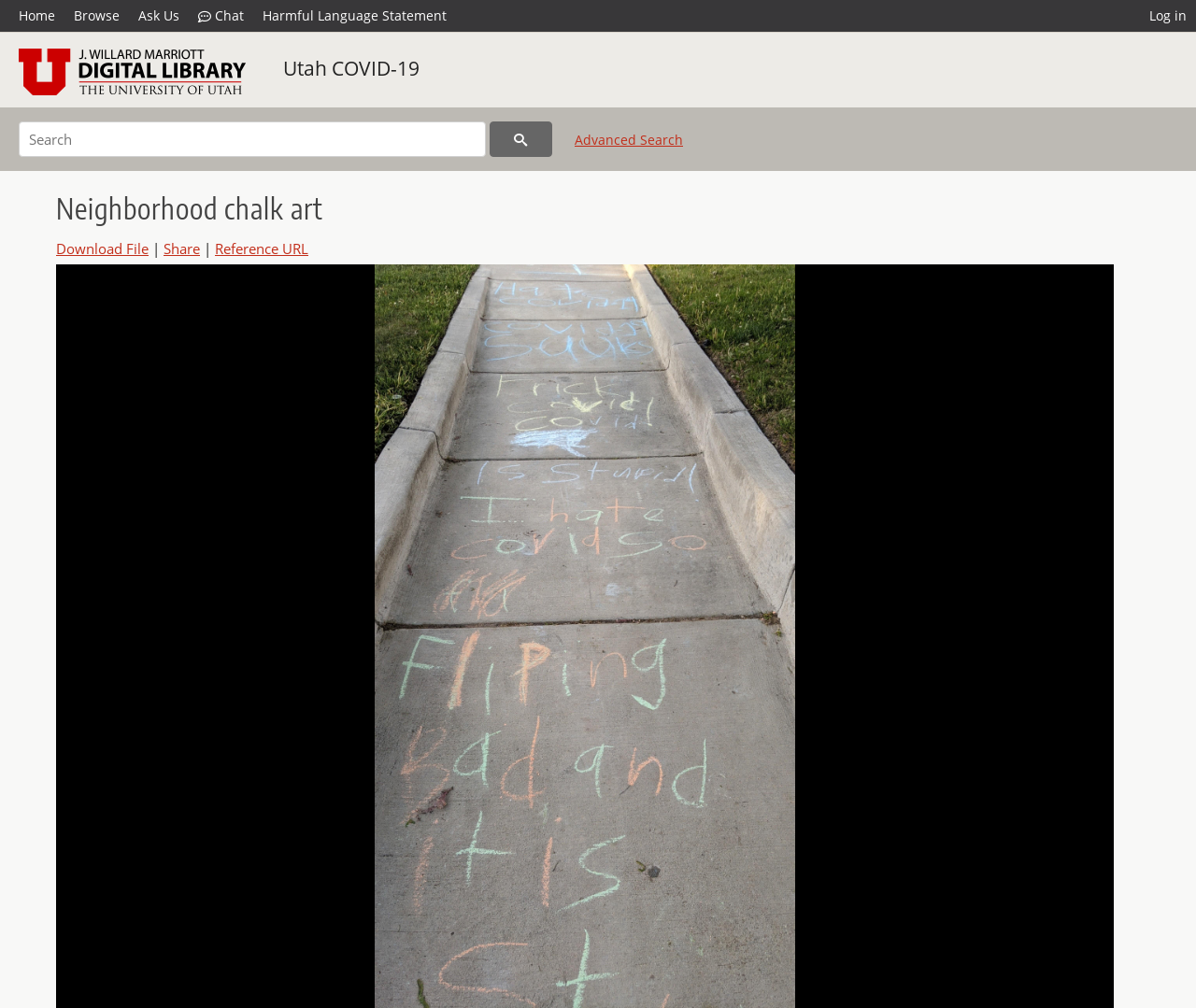Please reply to the following question using a single word or phrase: 
What is the purpose of the 'Update Item Information' link?

To update item information